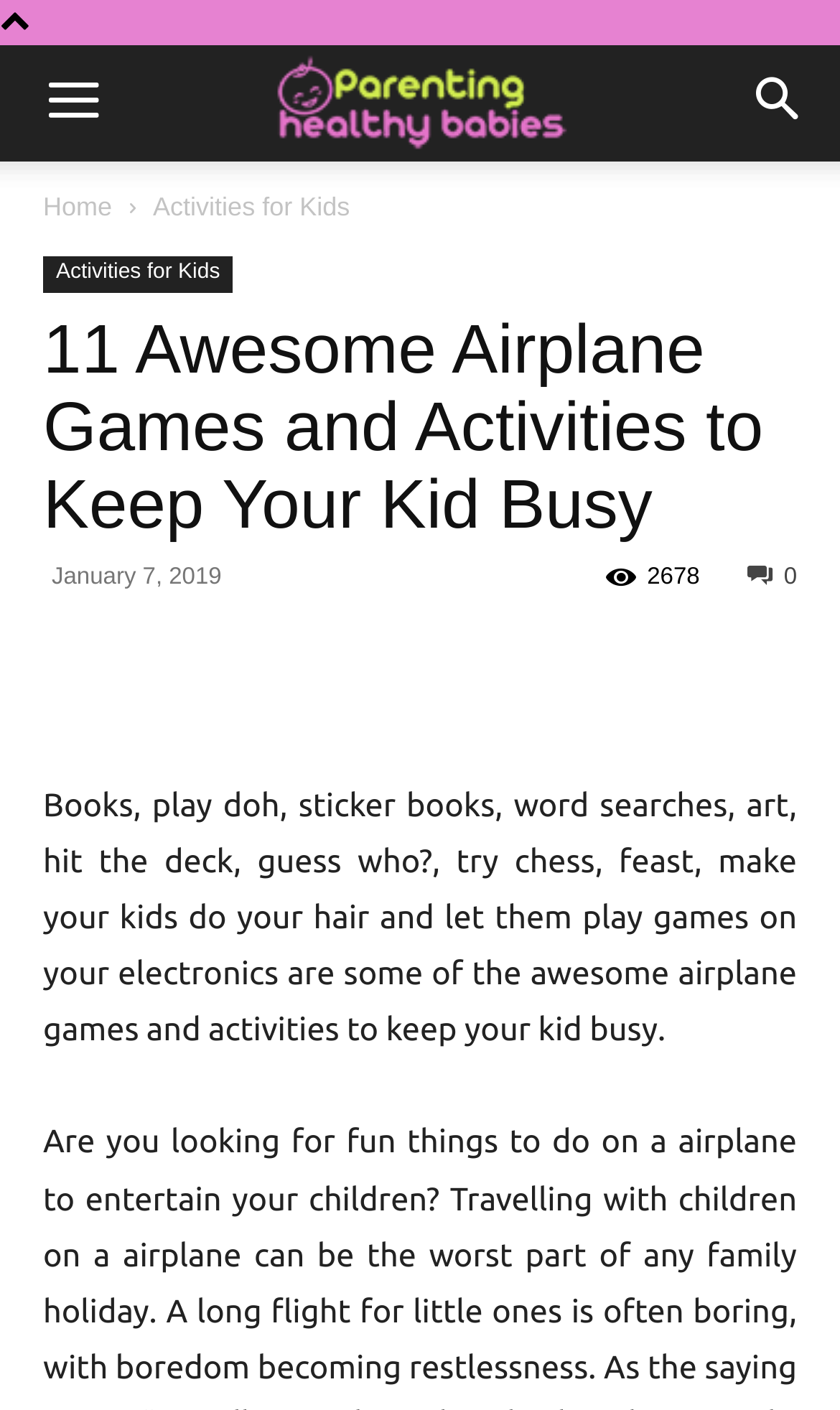How many views does the article have?
Provide a detailed answer to the question using information from the image.

I found the view count of the article next to the time element, which is '2678'.